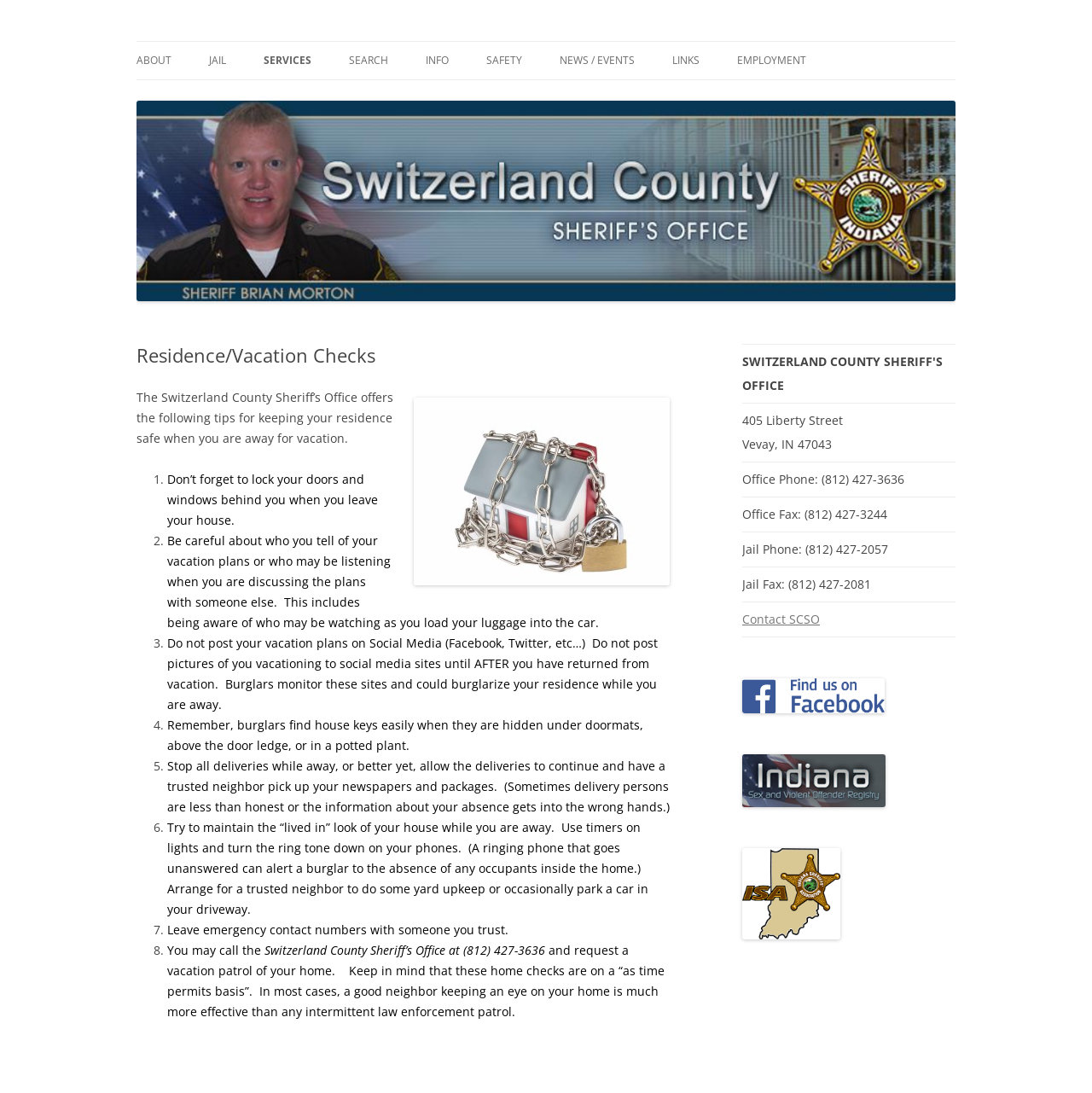Please find the bounding box coordinates of the element that you should click to achieve the following instruction: "Click on EMPLOYMENT". The coordinates should be presented as four float numbers between 0 and 1: [left, top, right, bottom].

[0.675, 0.038, 0.738, 0.073]